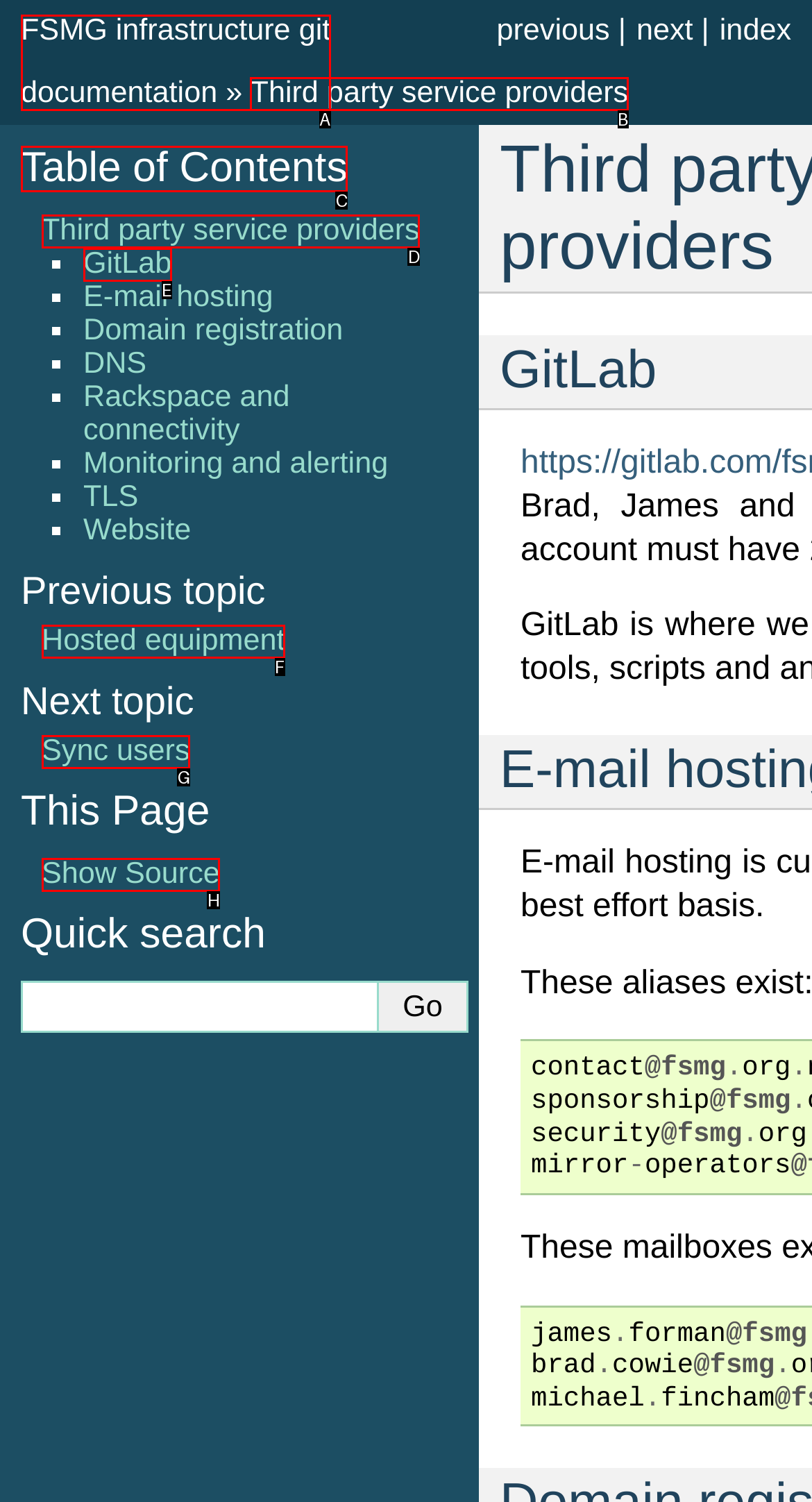Choose the UI element that best aligns with the description: Show Source
Respond with the letter of the chosen option directly.

H